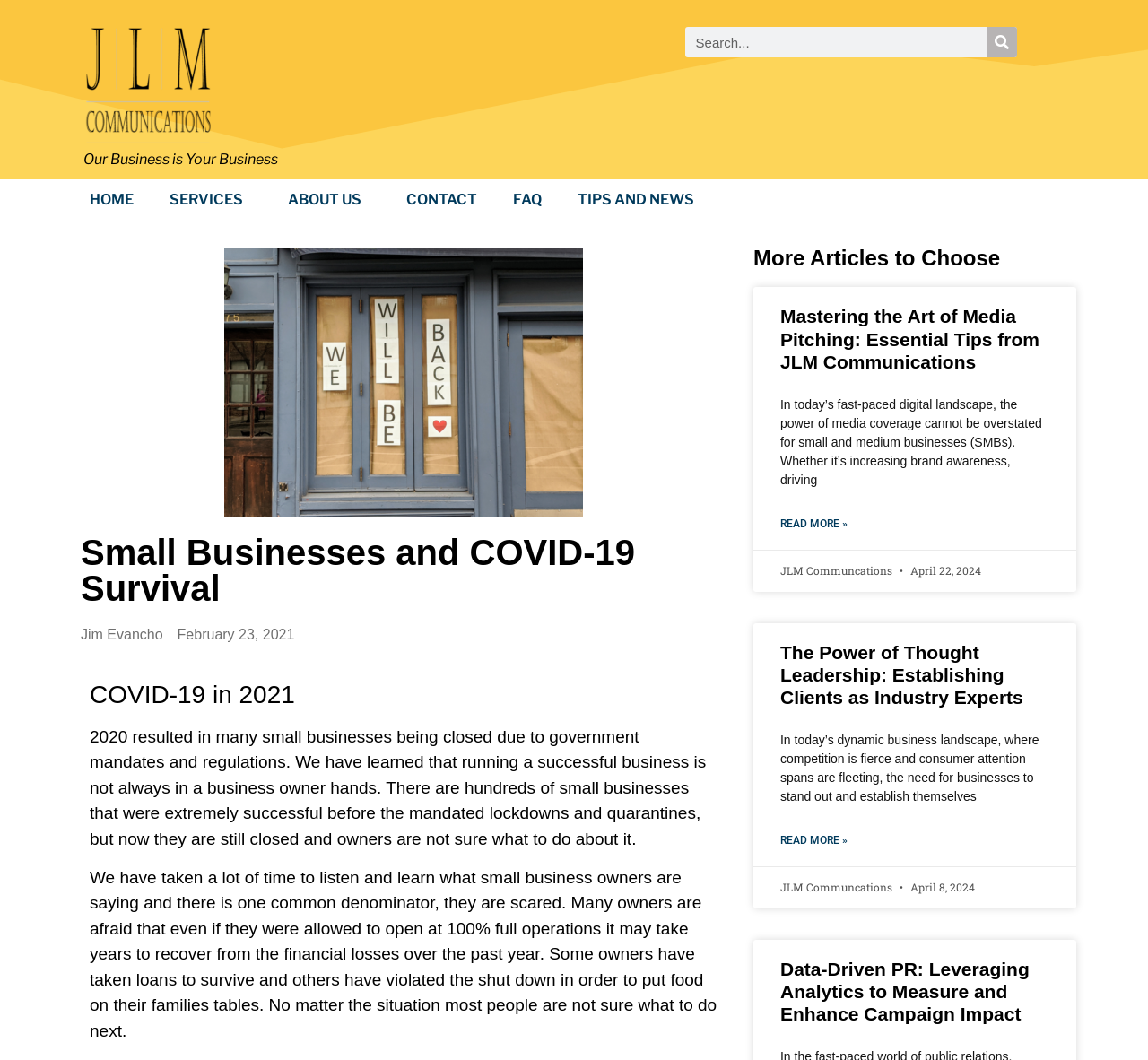Please give the bounding box coordinates of the area that should be clicked to fulfill the following instruction: "Go to HOME page". The coordinates should be in the format of four float numbers from 0 to 1, i.e., [left, top, right, bottom].

[0.062, 0.17, 0.132, 0.208]